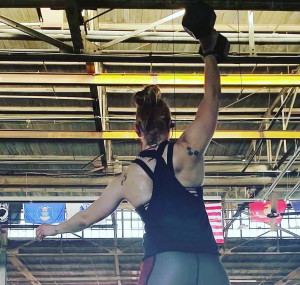What is the aesthetic of the gym?
Offer a detailed and exhaustive answer to the question.

The gym features an industrial aesthetic, which is visible from the overhead beams and the ceiling adorned with various flags, suggesting a focus on fitness and community.